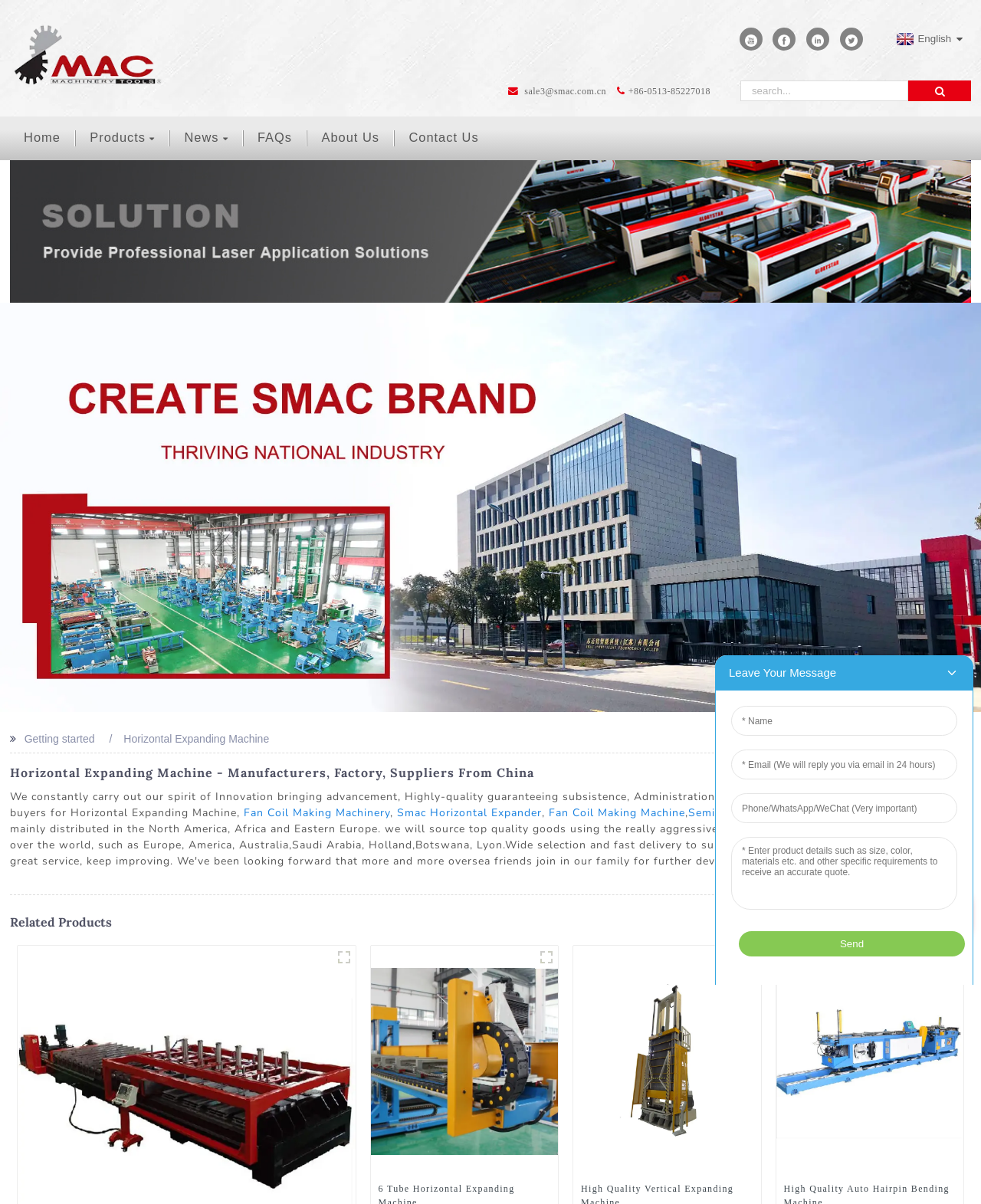Identify the bounding box coordinates of the section to be clicked to complete the task described by the following instruction: "Search for products". The coordinates should be four float numbers between 0 and 1, formatted as [left, top, right, bottom].

[0.755, 0.067, 0.926, 0.084]